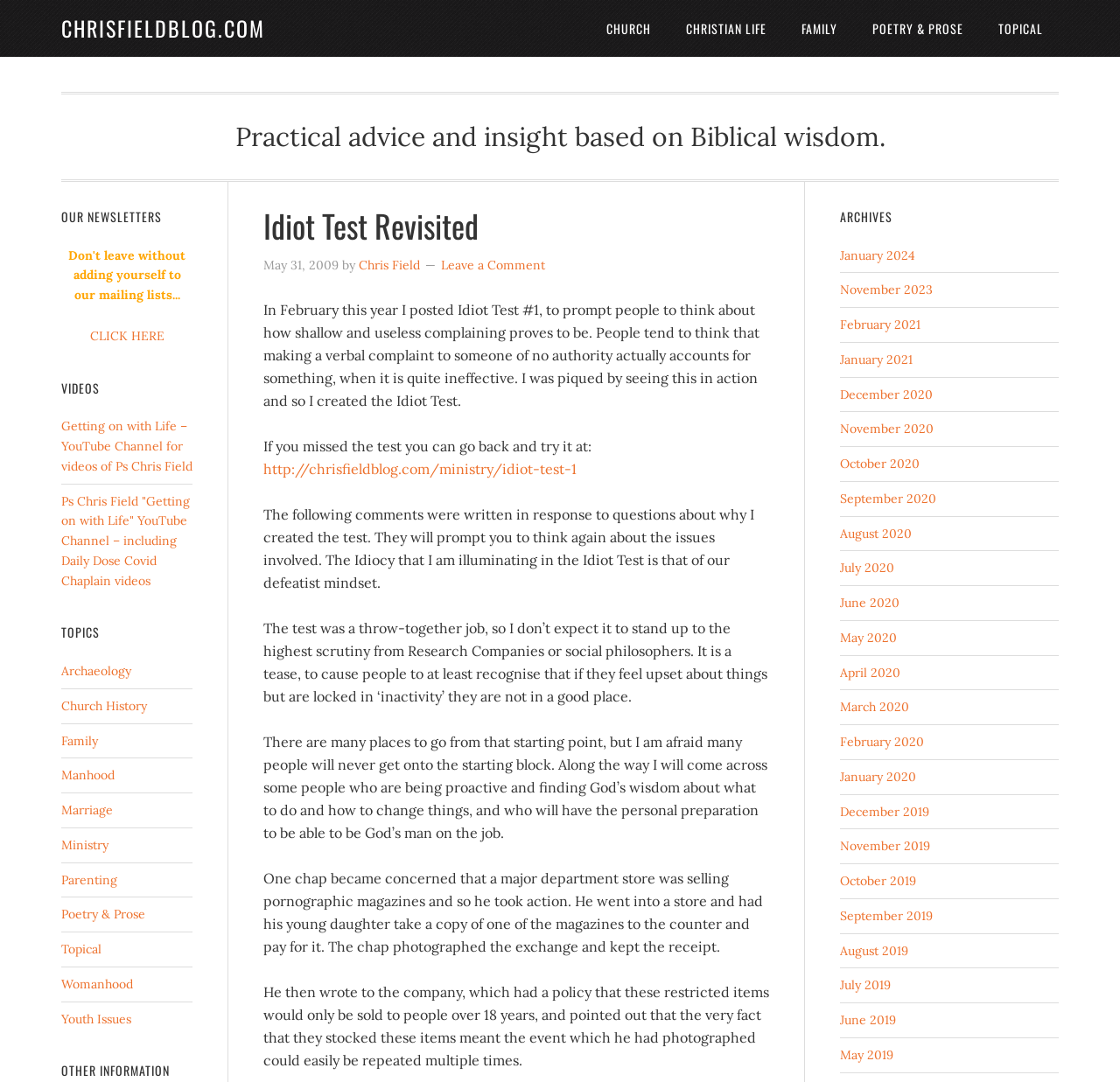What is the topic of the article?
Based on the screenshot, provide your answer in one word or phrase.

Idiot Test Revisited